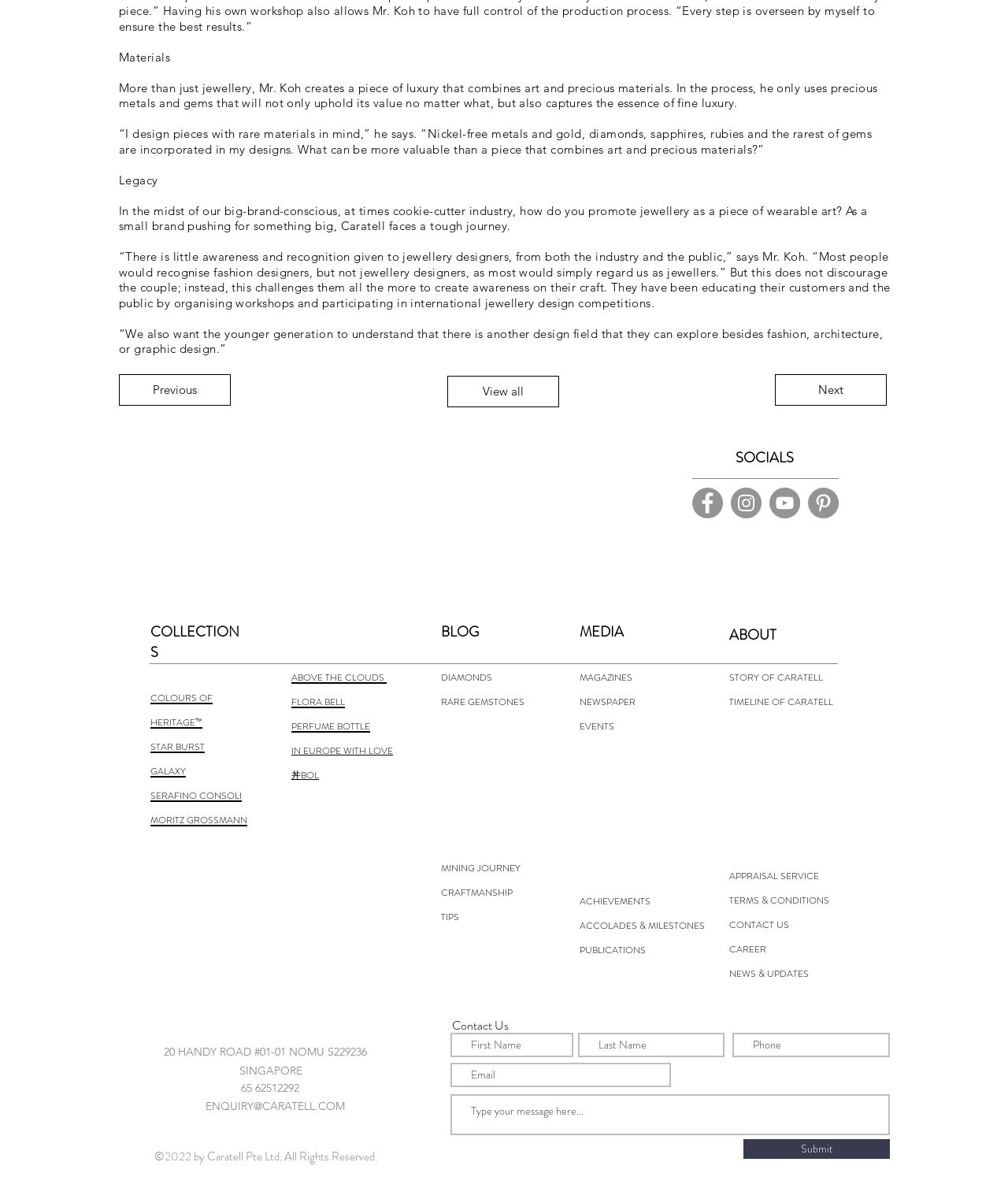Pinpoint the bounding box coordinates of the area that should be clicked to complete the following instruction: "View all". The coordinates must be given as four float numbers between 0 and 1, i.e., [left, top, right, bottom].

[0.444, 0.313, 0.555, 0.34]